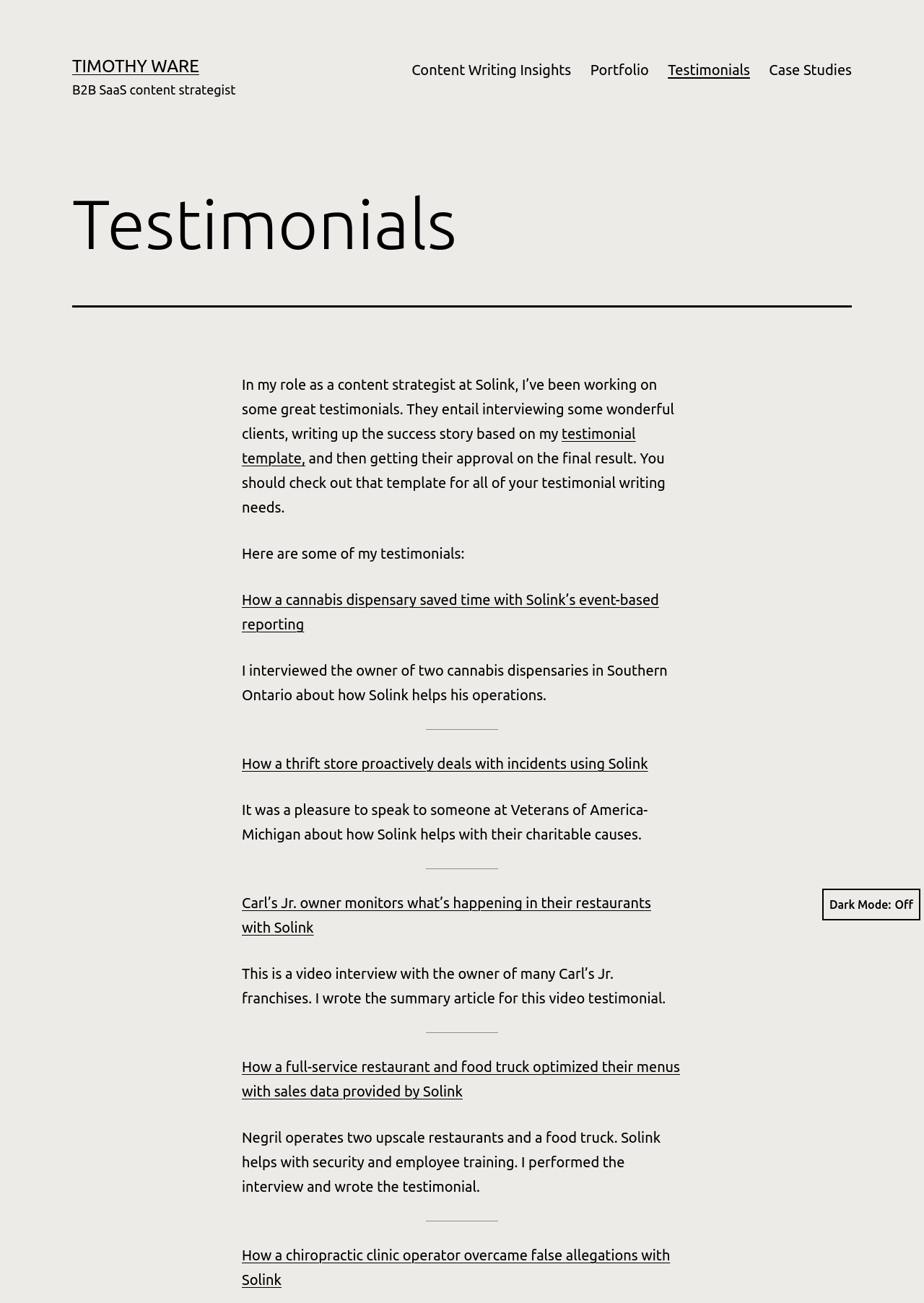Is the Dark Mode button currently pressed?
Using the details shown in the screenshot, provide a comprehensive answer to the question.

The Dark Mode button is located at the bottom right of the page, and its 'pressed' property is set to 'false', indicating that it is not currently pressed.